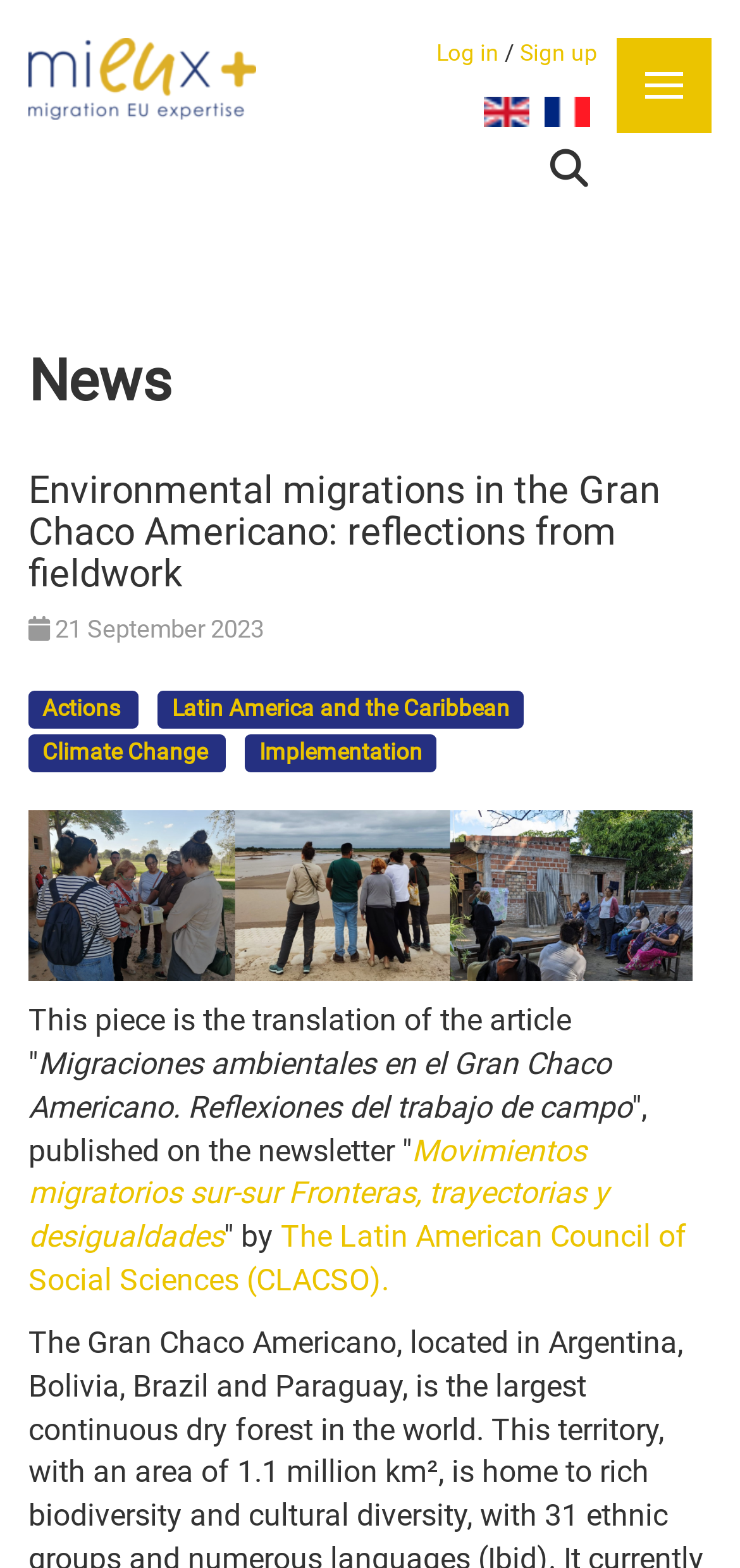Please respond to the question with a concise word or phrase:
What is the date of publication?

21 September 2023